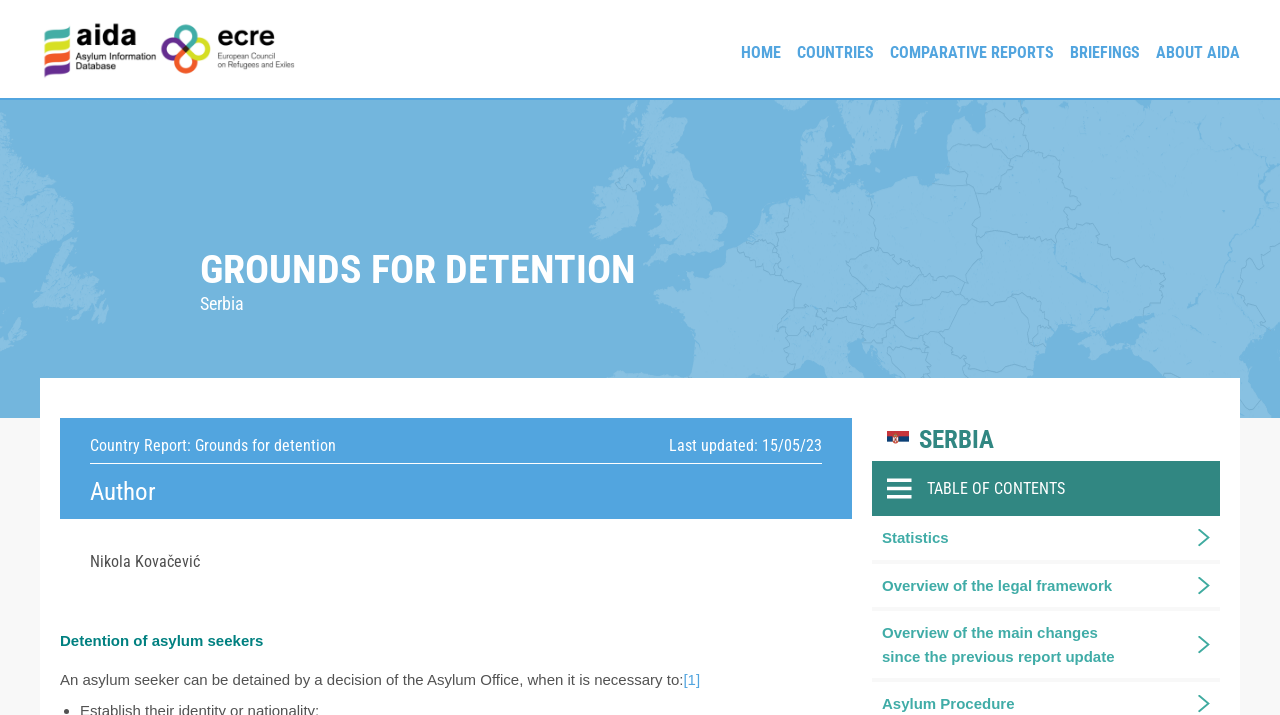Identify the bounding box coordinates of the clickable region required to complete the instruction: "Go to Asylum Information Database homepage". The coordinates should be given as four float numbers within the range of 0 and 1, i.e., [left, top, right, bottom].

[0.031, 0.014, 0.242, 0.132]